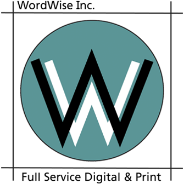Provide an extensive narrative of what is shown in the image.

The image features the logo of WordWise Inc., a company specializing in full-service digital and print solutions. The logo is designed in a circular format with a teal background, prominently displaying a stylized "W" at its center. This "W" is creatively crafted using two contrasting black and white strokes, symbolizing the company’s commitment to modern design and functionality. Beneath the logo, the phrase "Full Service Digital & Print" is clearly stated, indicating the range of services offered by WordWise. The overall design conveys professionalism and innovation, reflecting the company's dedication to high-quality digital production and customer-focused solutions.